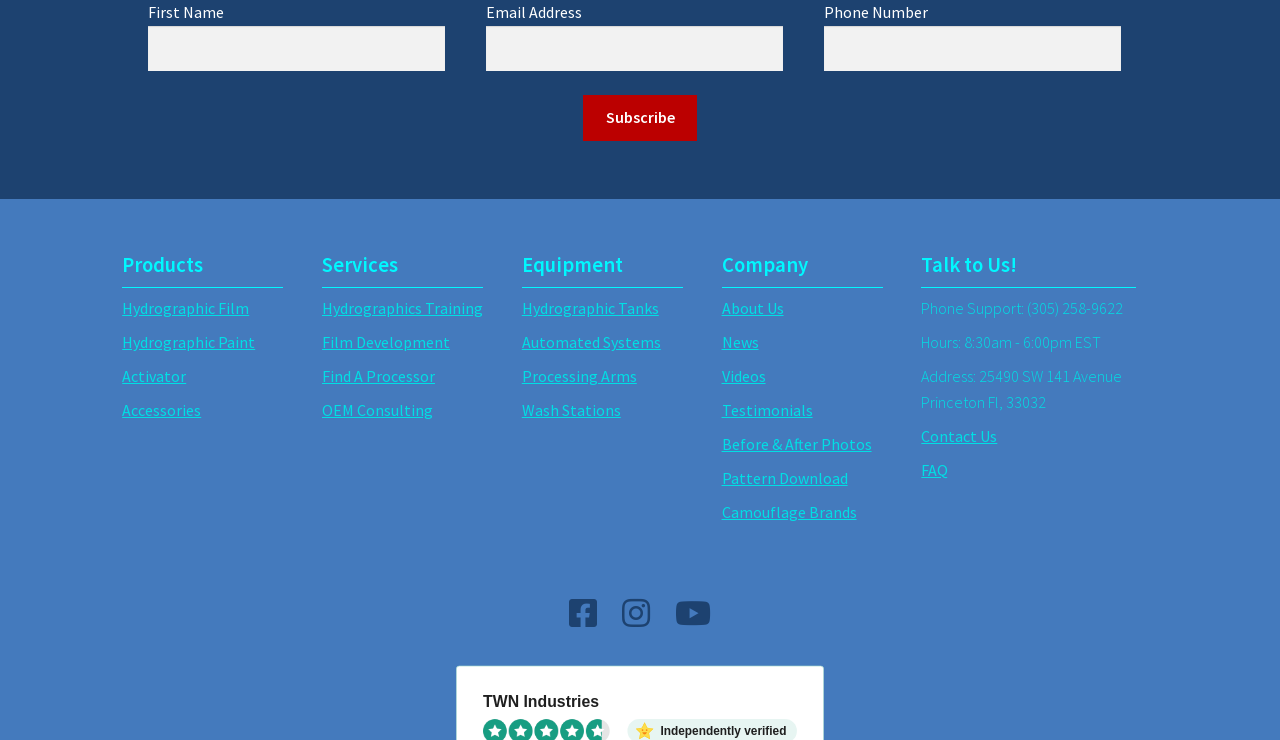Determine the bounding box coordinates for the region that must be clicked to execute the following instruction: "Click Subscribe".

[0.455, 0.129, 0.545, 0.19]